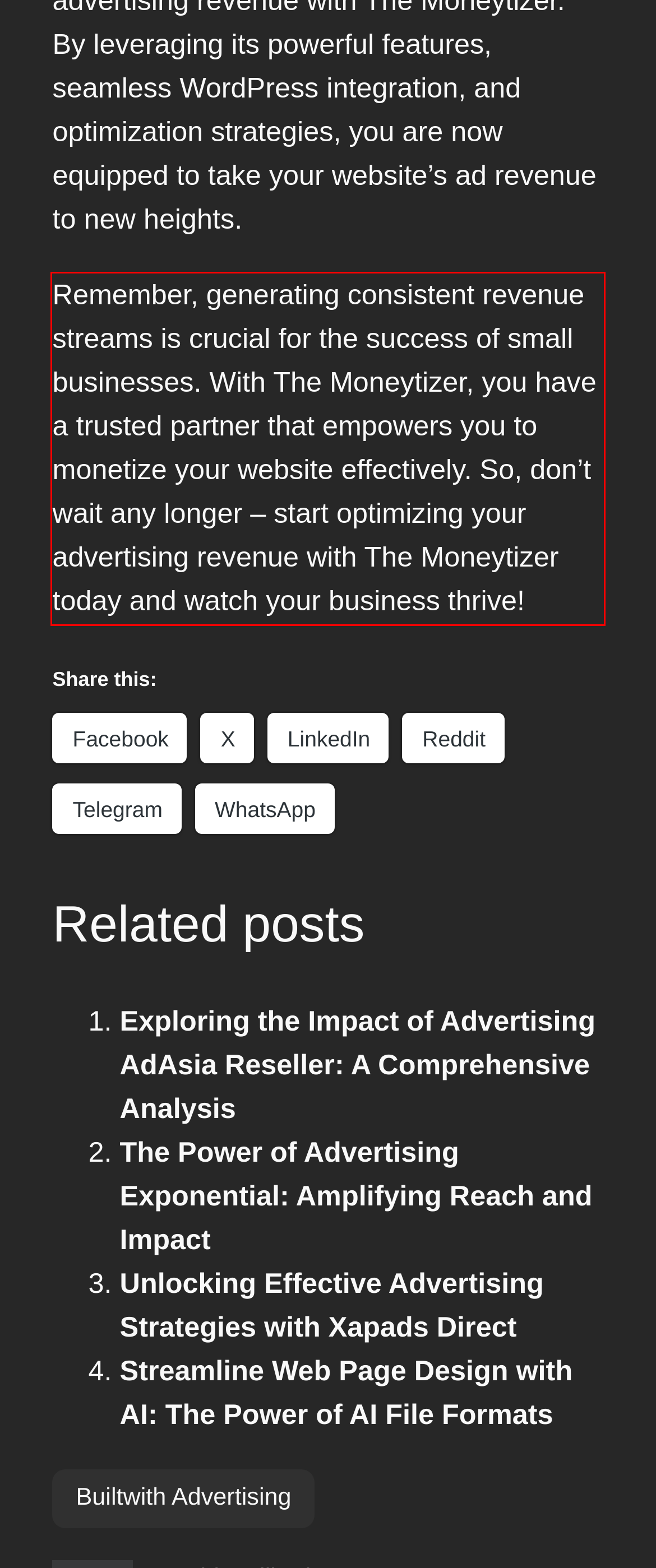Please extract the text content from the UI element enclosed by the red rectangle in the screenshot.

Remember, generating consistent revenue streams is crucial for the success of small businesses. With The Moneytizer, you have a trusted partner that empowers you to monetize your website effectively. So, don’t wait any longer – start optimizing your advertising revenue with The Moneytizer today and watch your business thrive!